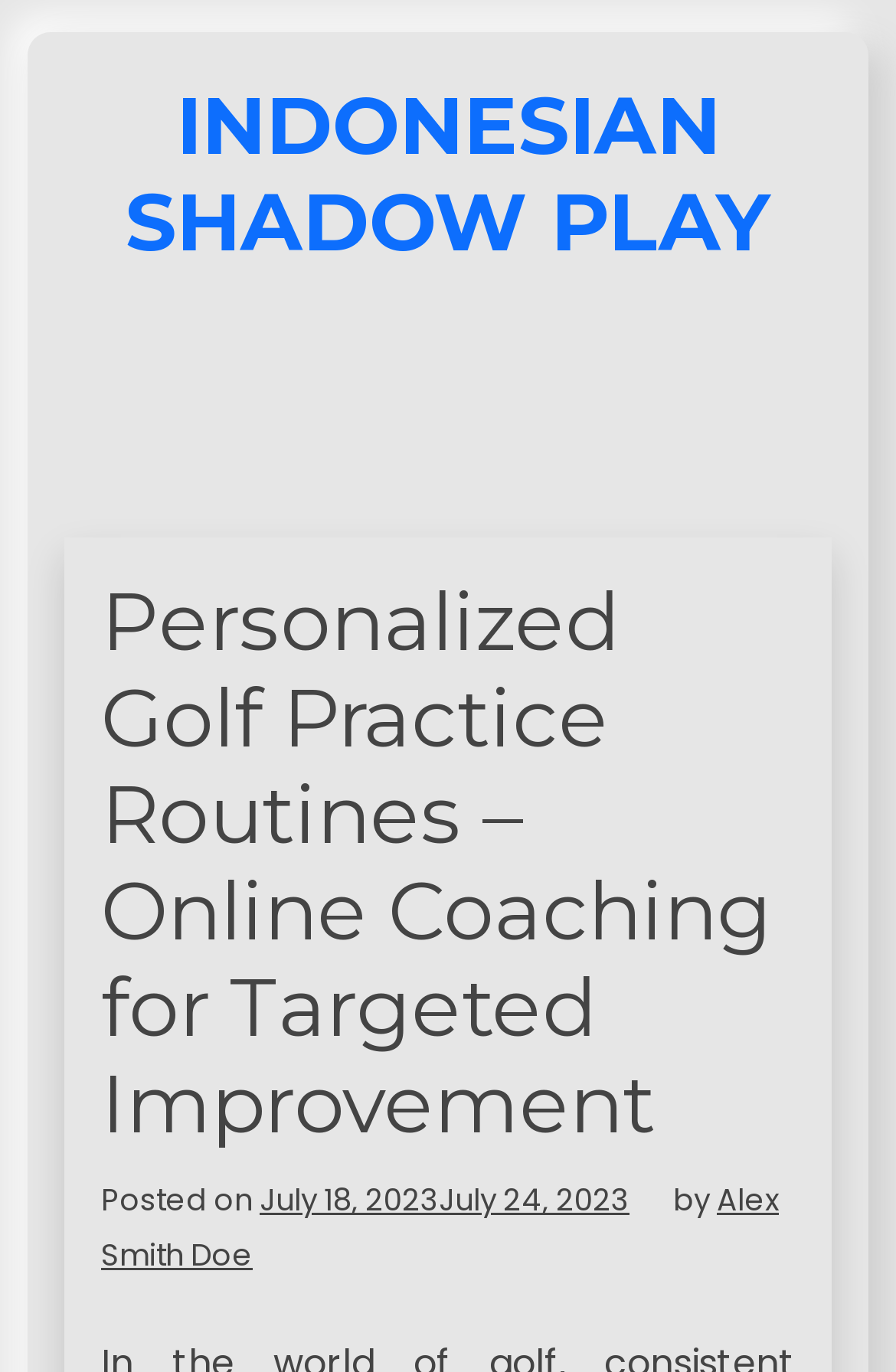Who is the author of the latest article?
With the help of the image, please provide a detailed response to the question.

I found the author's name by looking at the text 'by' followed by a link 'Alex Smith Doe' which indicates the author of the article.